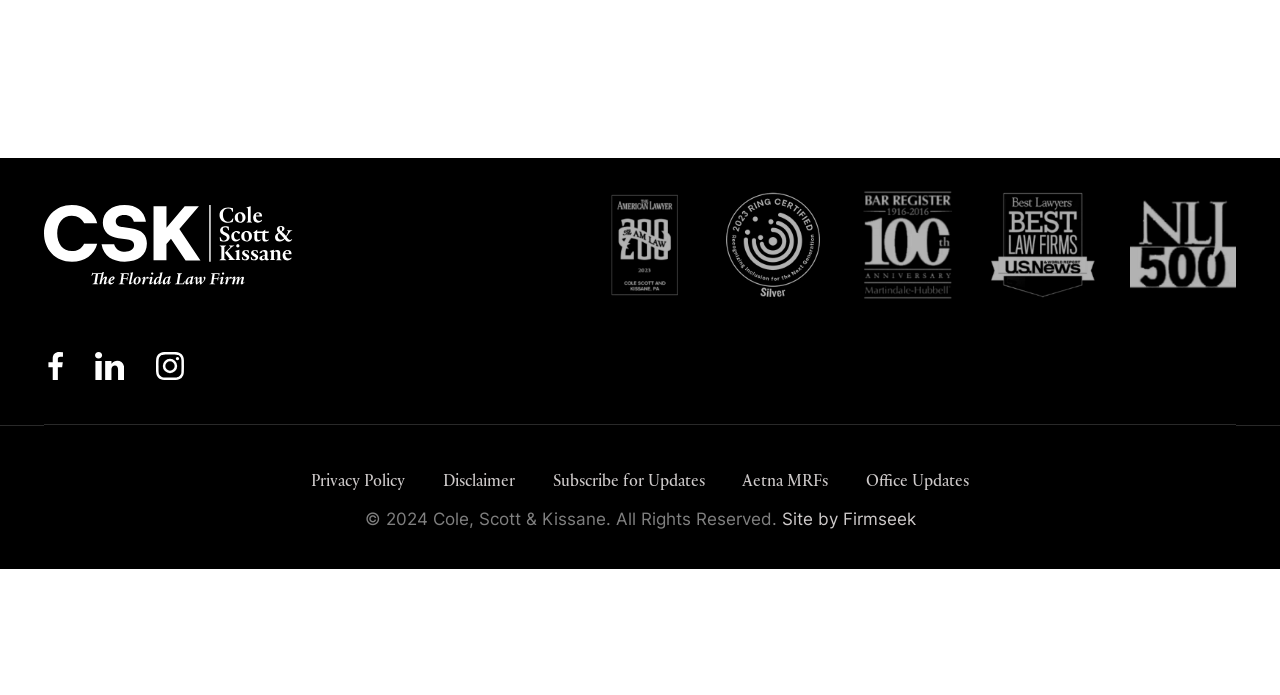How many award logos are displayed?
Your answer should be a single word or phrase derived from the screenshot.

5